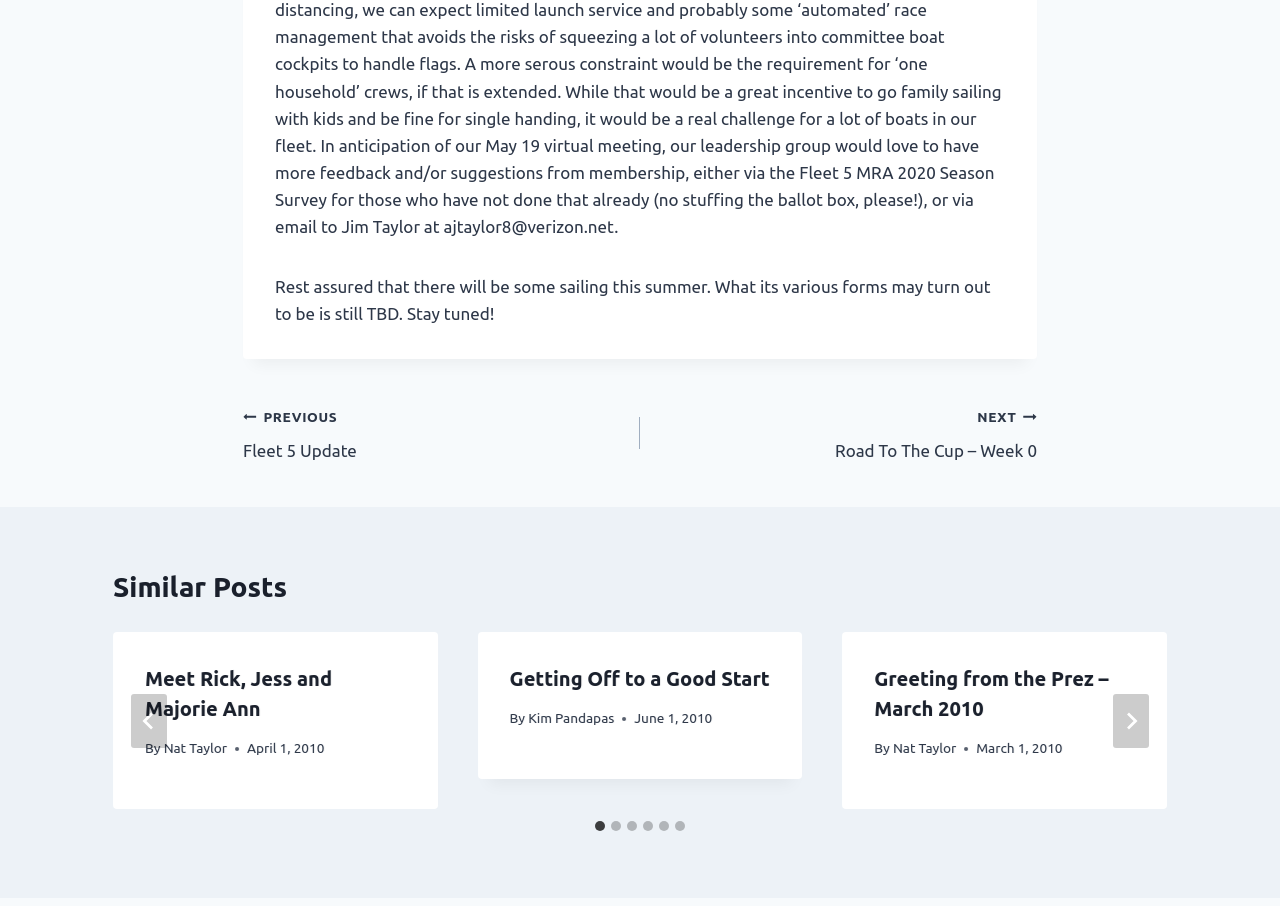From the element description: "aria-label="Next"", extract the bounding box coordinates of the UI element. The coordinates should be expressed as four float numbers between 0 and 1, in the order [left, top, right, bottom].

[0.87, 0.766, 0.898, 0.825]